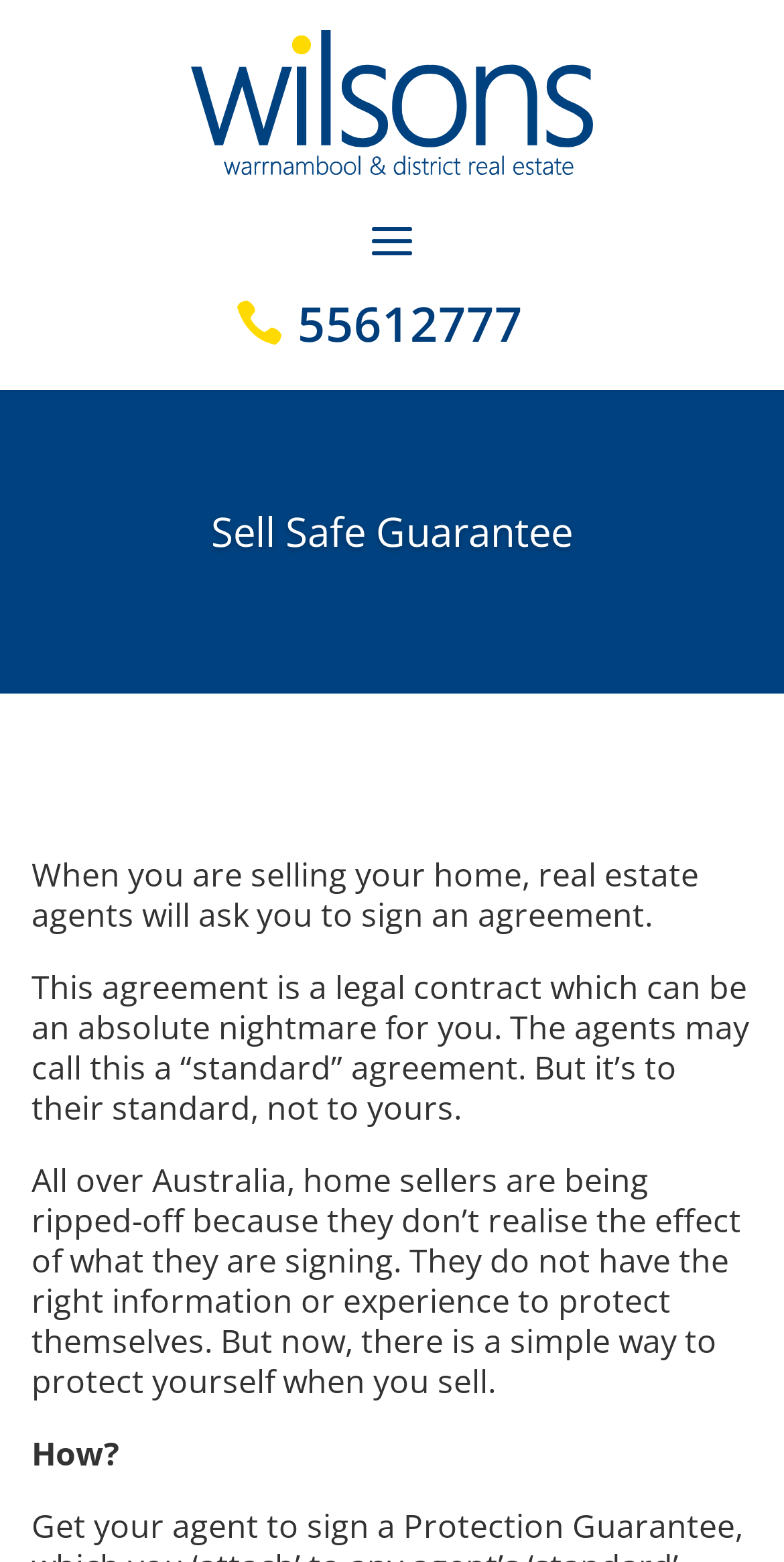Use a single word or phrase to answer the question:
What is the tone of the text?

Warning